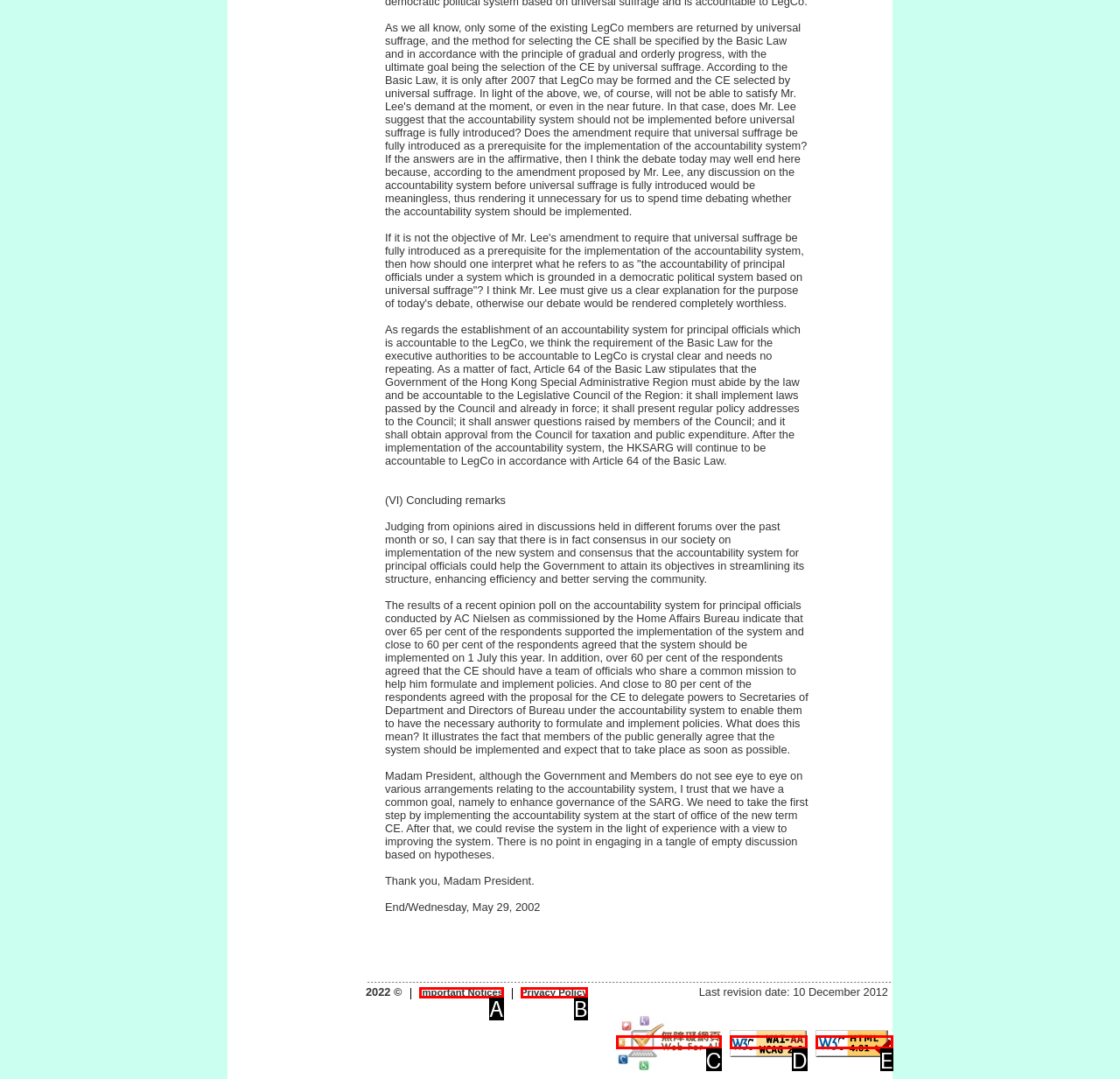Find the HTML element that suits the description: Privacy Policy
Indicate your answer with the letter of the matching option from the choices provided.

B